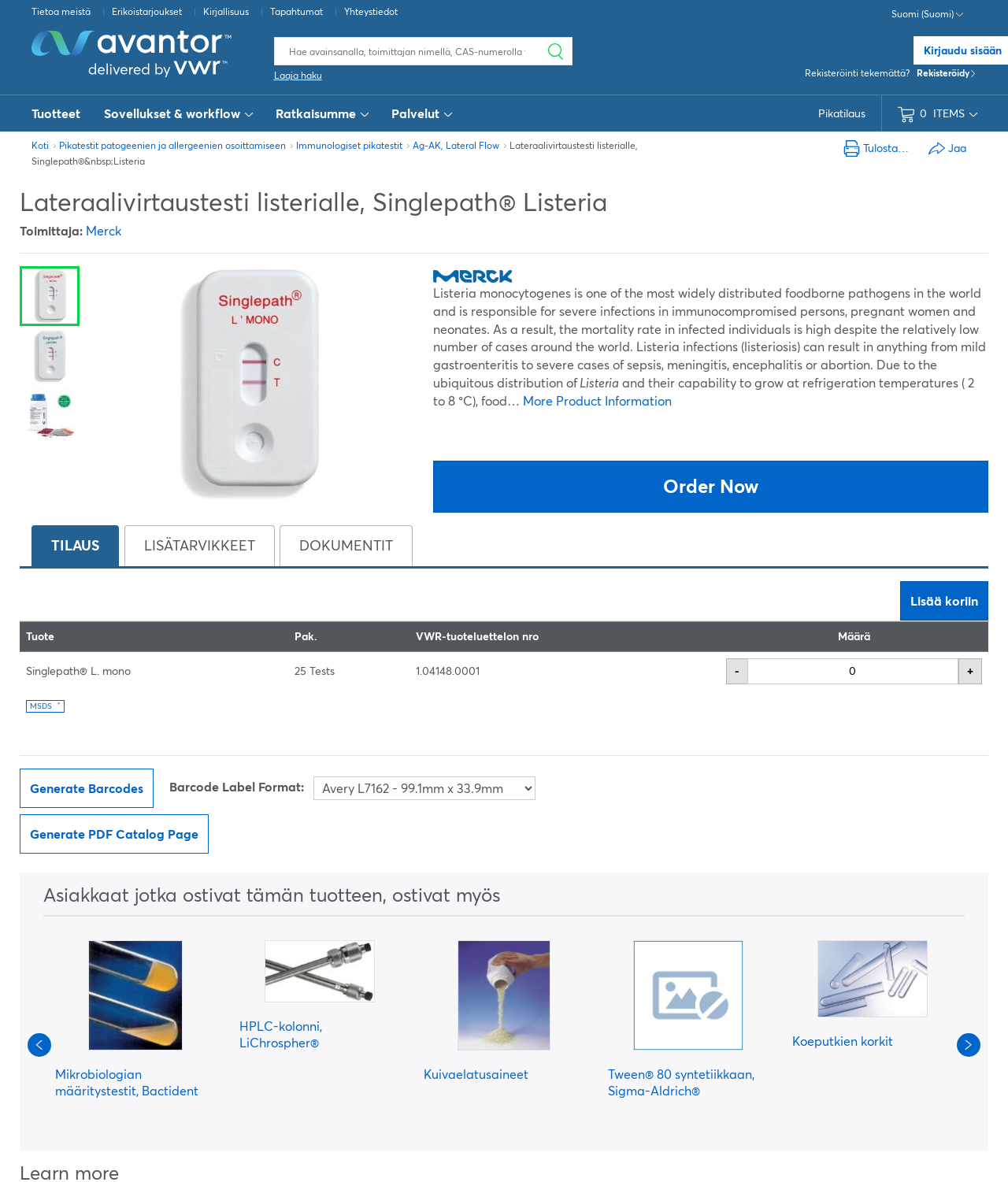Locate the bounding box coordinates of the element that should be clicked to fulfill the instruction: "Search for products".

[0.271, 0.031, 0.536, 0.055]